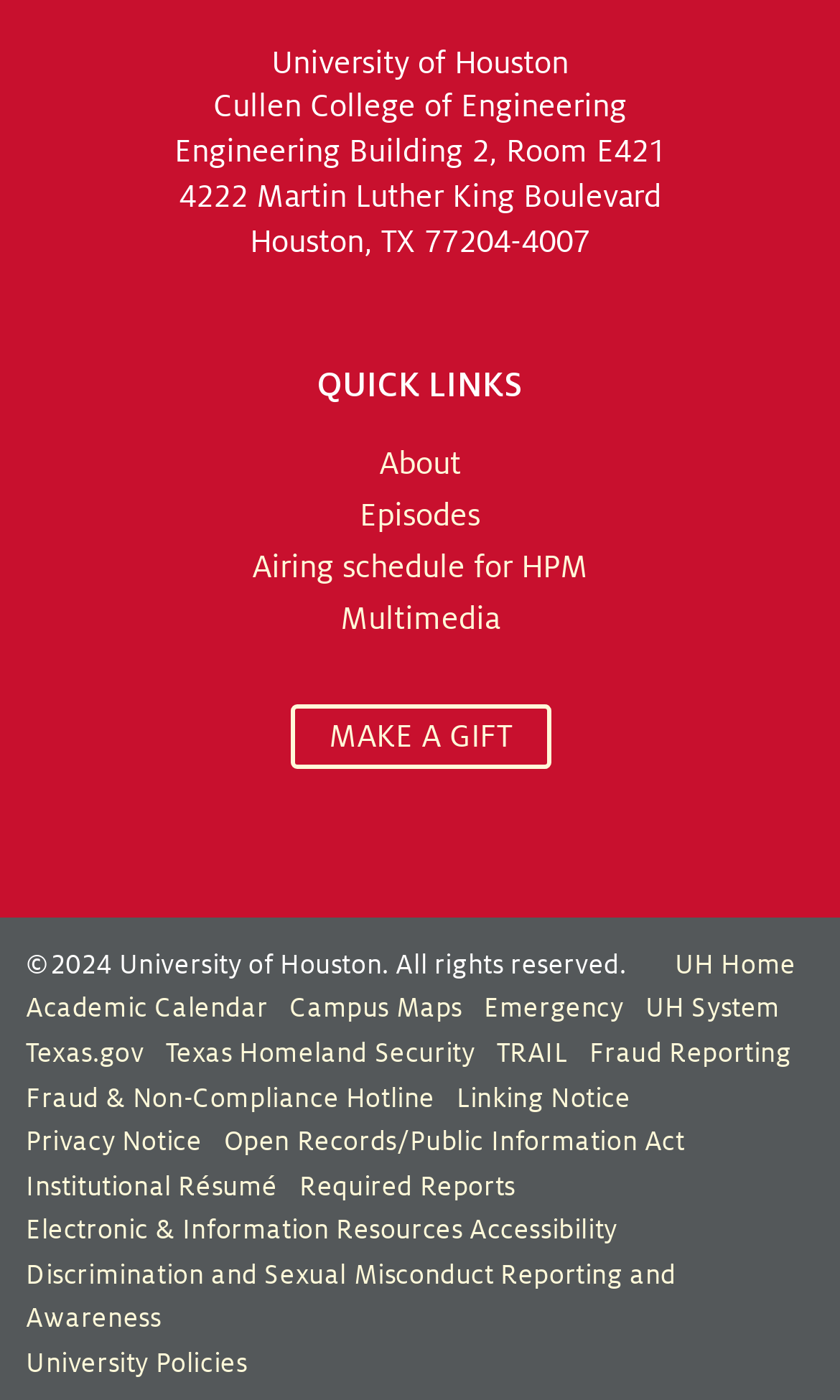Provide a single word or phrase answer to the question: 
How many links are available at the bottom of the webpage?

13